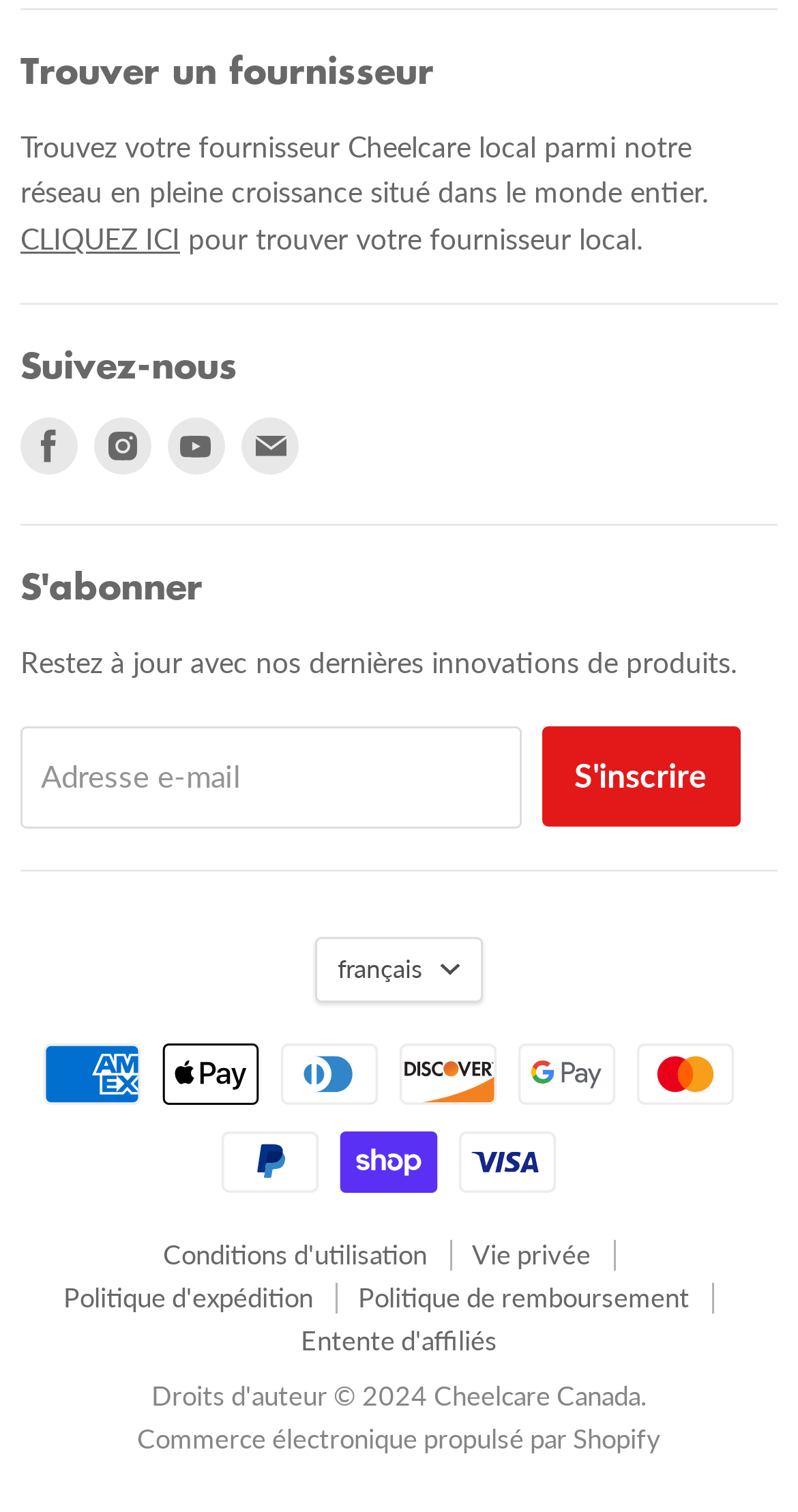Give a one-word or short phrase answer to this question: 
How can I stay updated with the latest product innovations?

Subscribe